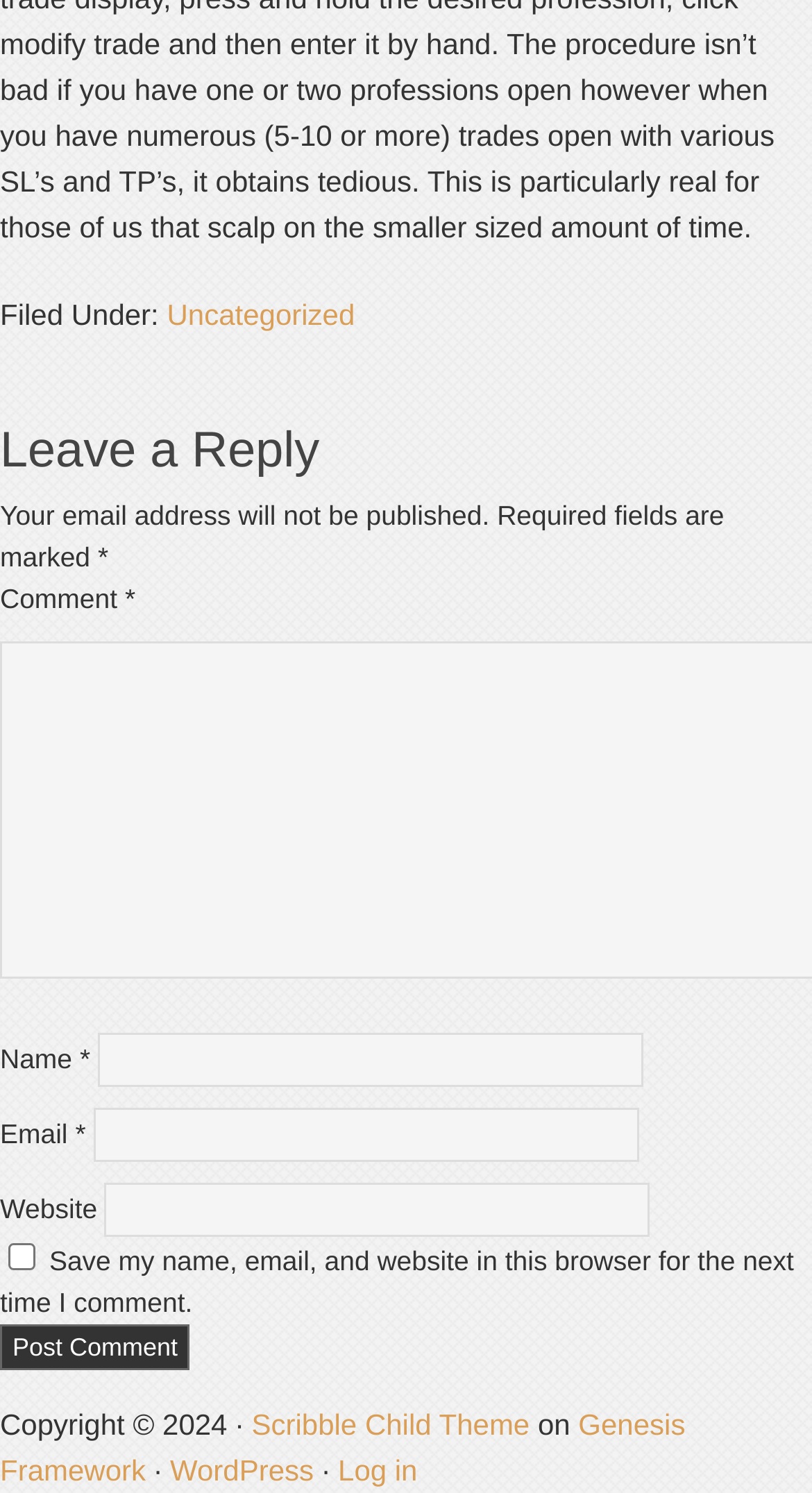Answer the question using only a single word or phrase: 
Is the 'Save my name, email, and website in this browser for the next time I comment' checkbox checked?

No